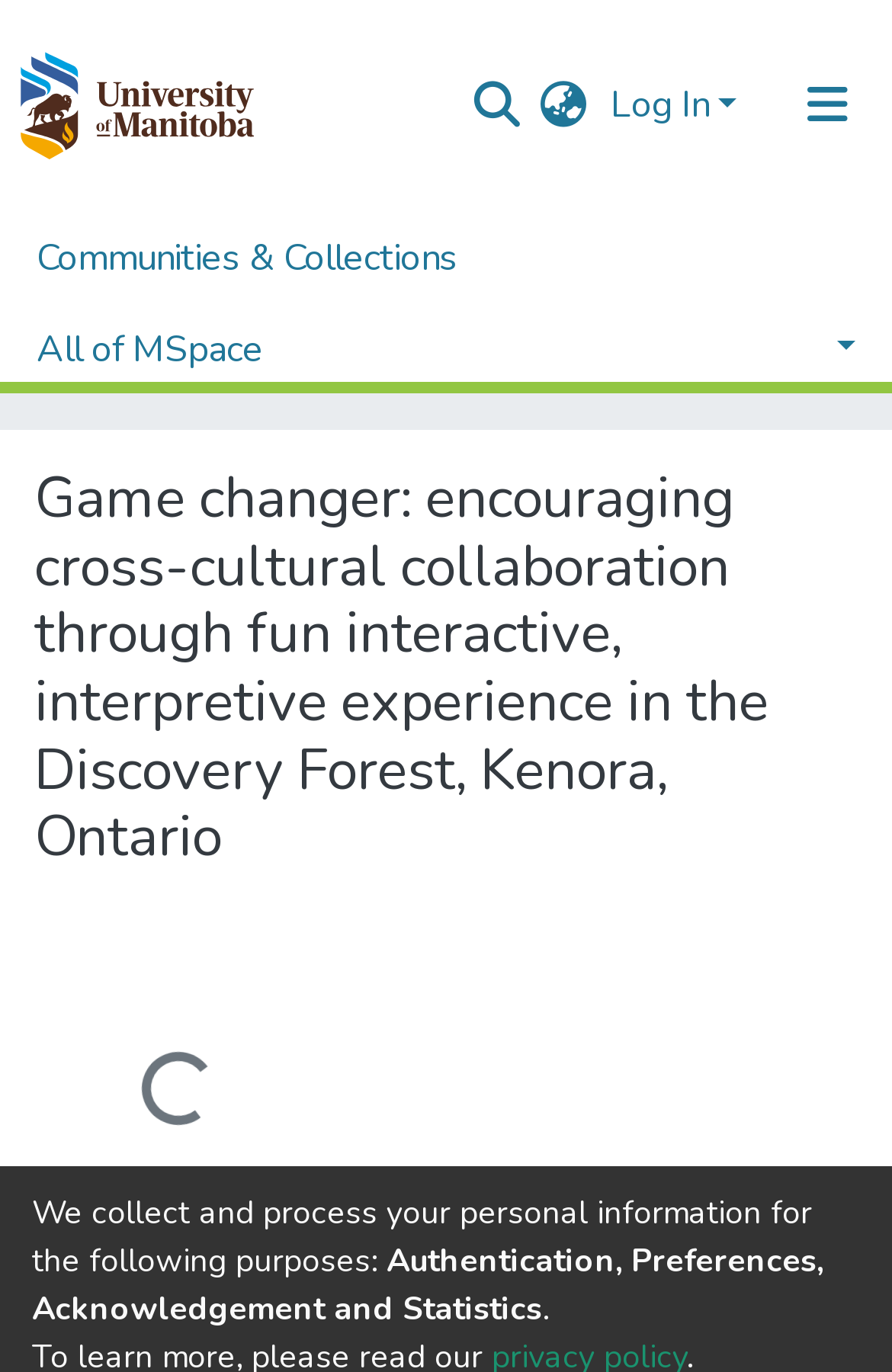Determine the bounding box coordinates of the region to click in order to accomplish the following instruction: "Search for something". Provide the coordinates as four float numbers between 0 and 1, specifically [left, top, right, bottom].

[0.513, 0.043, 0.59, 0.107]